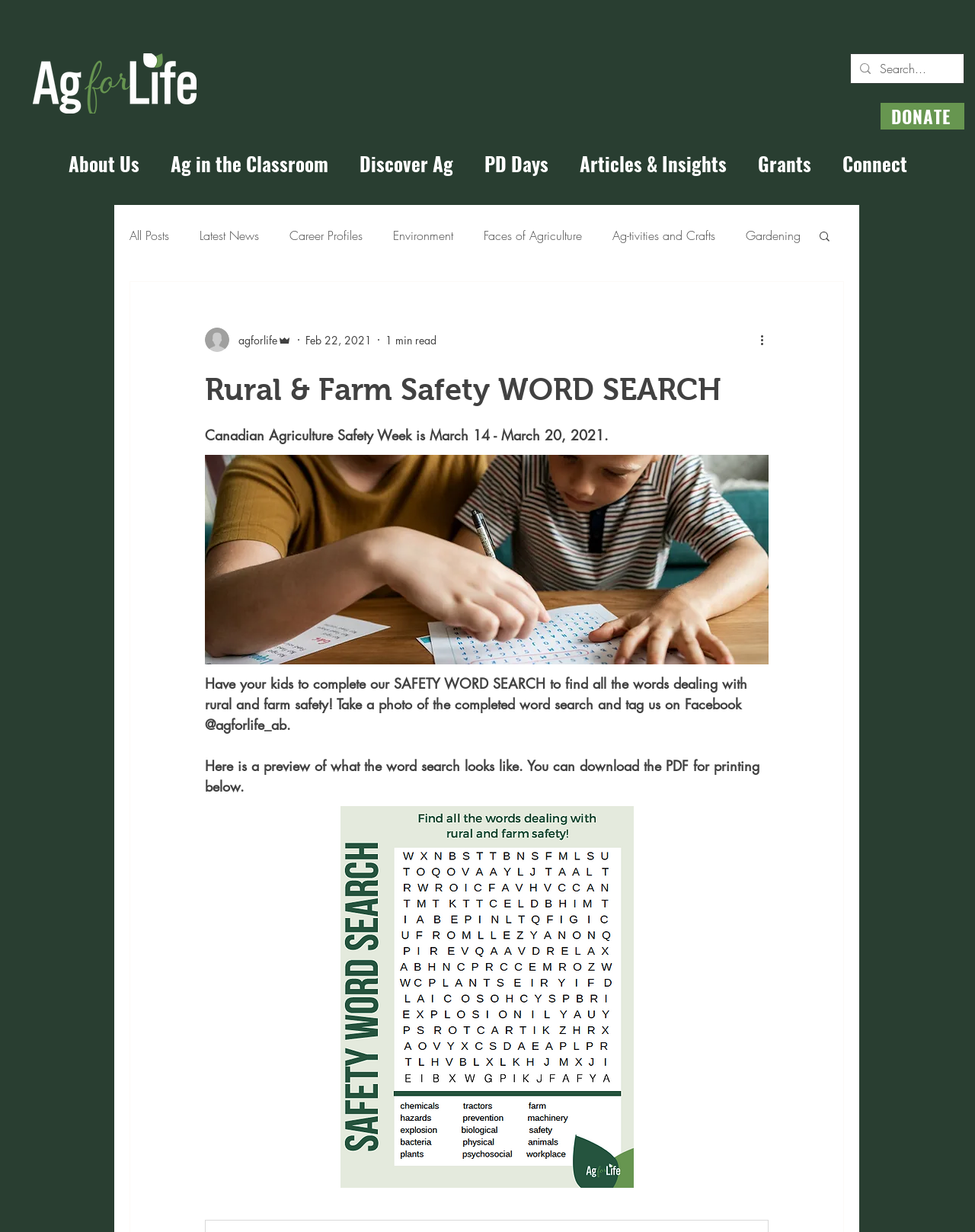Find the bounding box coordinates for the element described here: "About Us".

[0.055, 0.122, 0.159, 0.138]